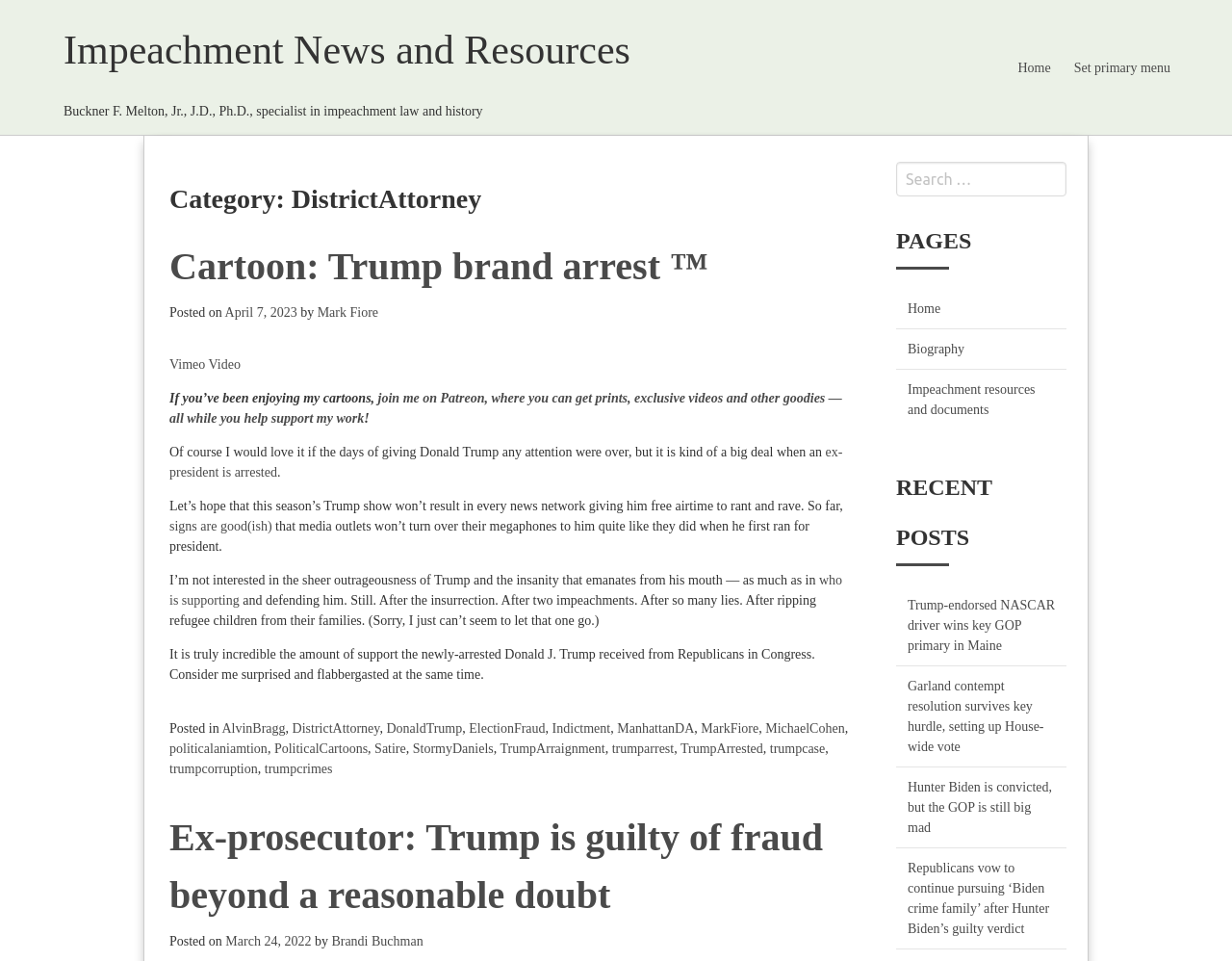What is the title of the cartoon?
Give a single word or phrase answer based on the content of the image.

Trump brand arrest